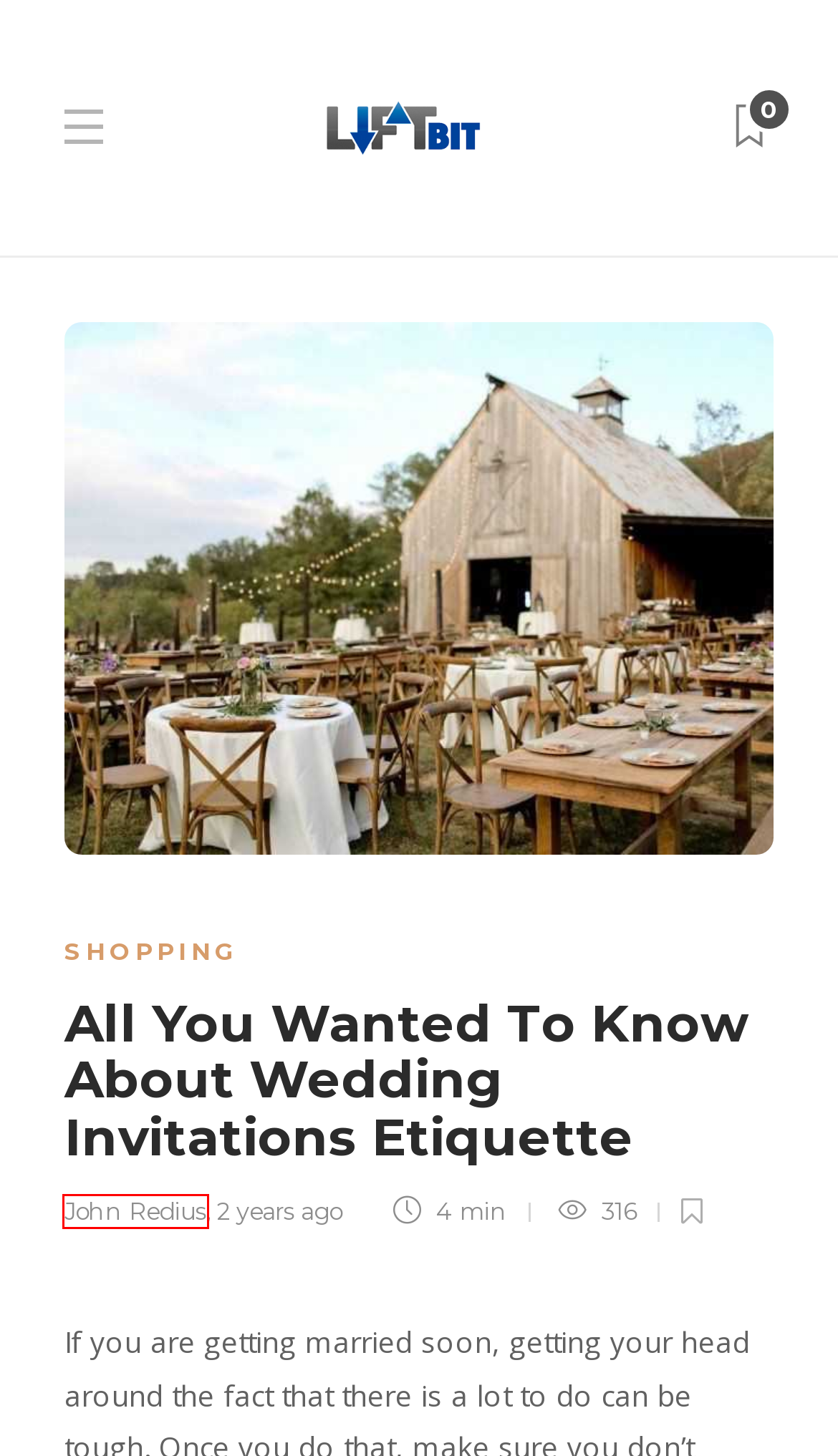View the screenshot of the webpage containing a red bounding box around a UI element. Select the most fitting webpage description for the new page shown after the element in the red bounding box is clicked. Here are the candidates:
A. Romantic Getaways That Are Worth the Splurge | Lift Bit
B. Write for us | Lift Bit
C. John Redius | Lift Bit
D. wonder | Lift Bit
E. Building a Career in Dermatology and Skincare | Lift Bit
F. Privacy Policy | Lift Bit
G. Shopping | Lift Bit
H. May 8, 2024 | Lift Bit

C